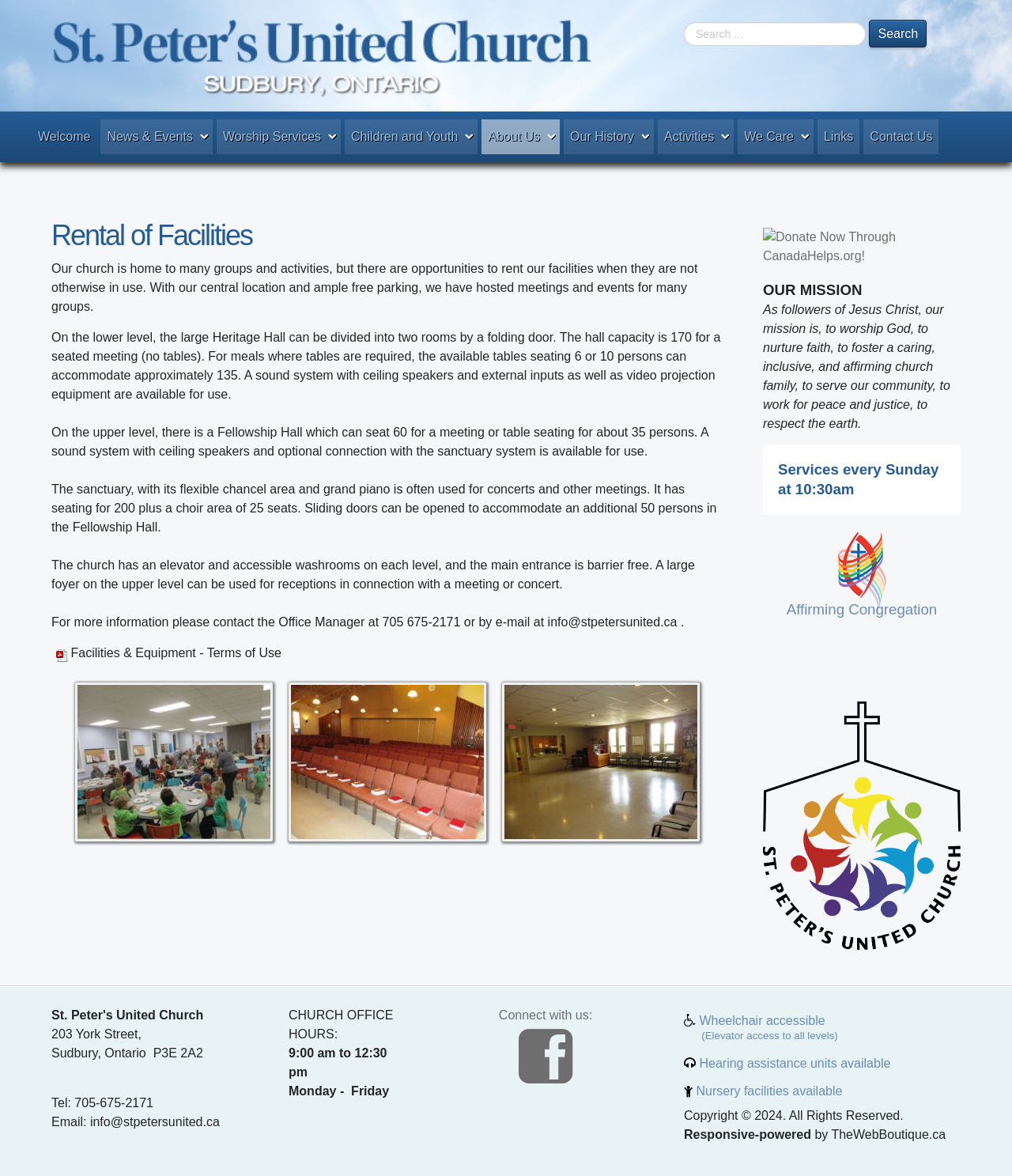Based on the element description "TheWebBoutique.ca", predict the bounding box coordinates of the UI element.

[0.821, 0.959, 0.934, 0.97]